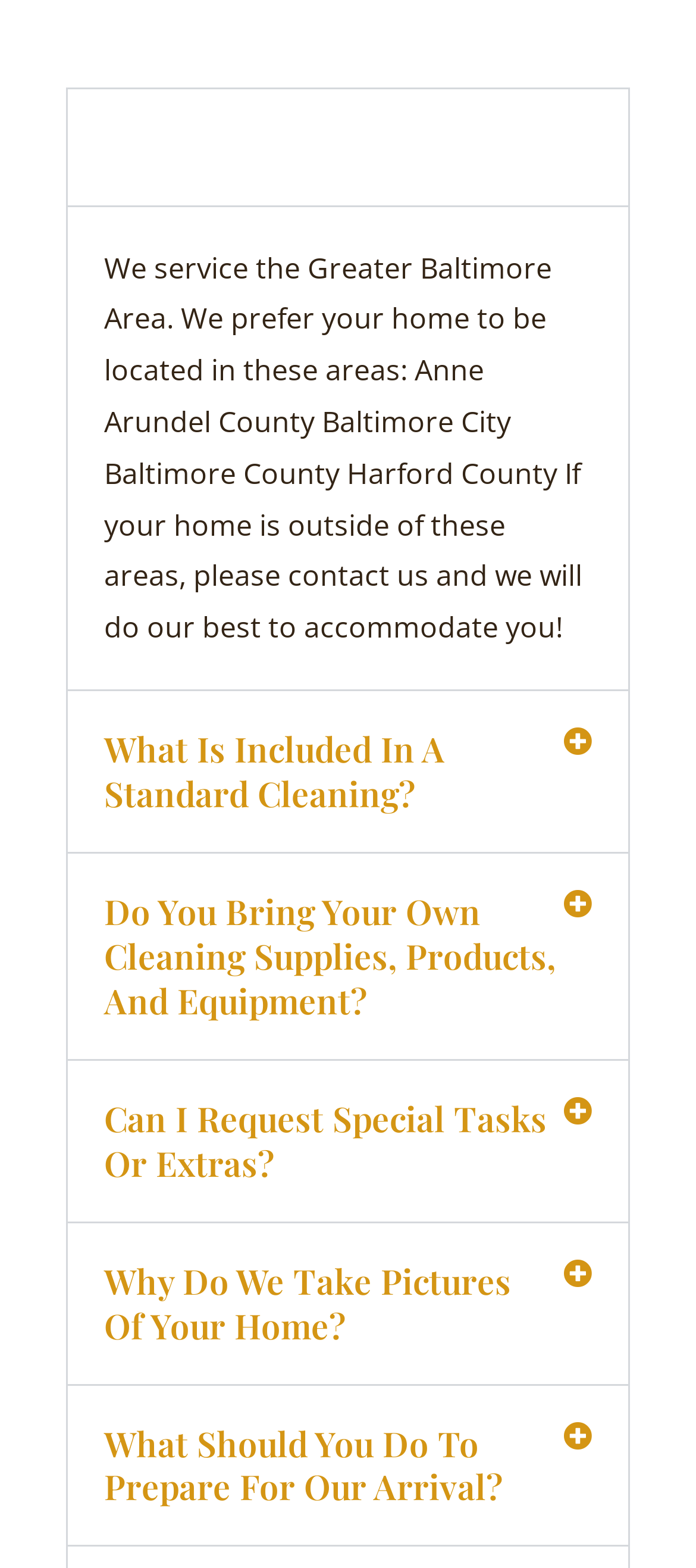Use a single word or phrase to answer the question: 
What areas do they prefer to service?

Anne Arundel County, Baltimore City, Baltimore County, Harford County